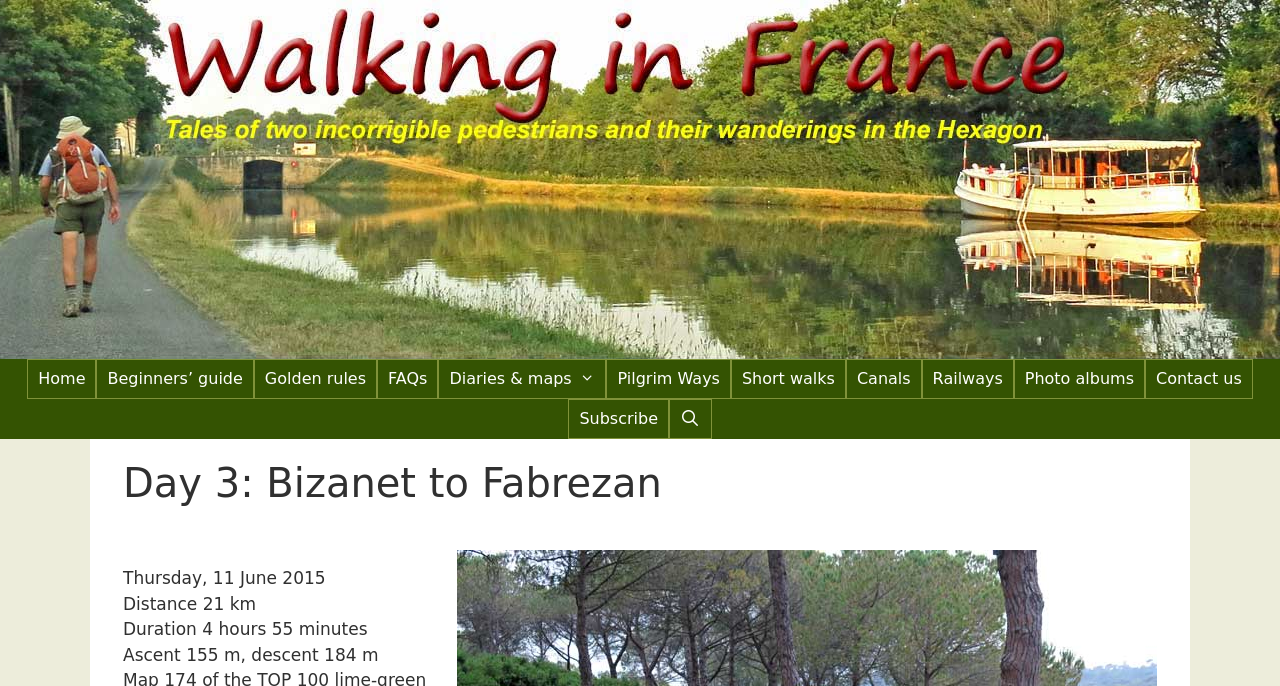What is the total ascent of the walk?
Give a detailed explanation using the information visible in the image.

I found the StaticText element with the text 'Ascent 155 m, descent 184 m' which provides the total ascent of the walk.